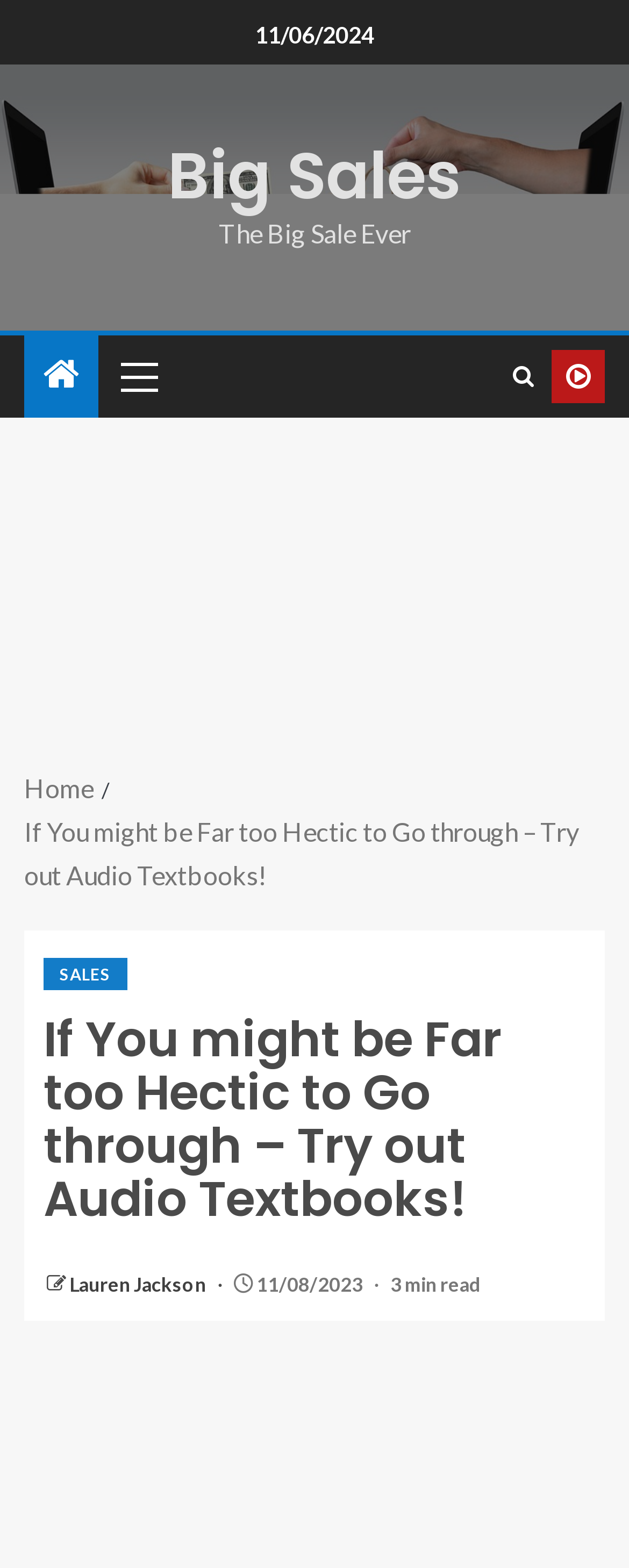Please identify the bounding box coordinates of the element that needs to be clicked to perform the following instruction: "Check out Titus Andronicus: A Tragic Tale of Revenge and Betrayal".

None